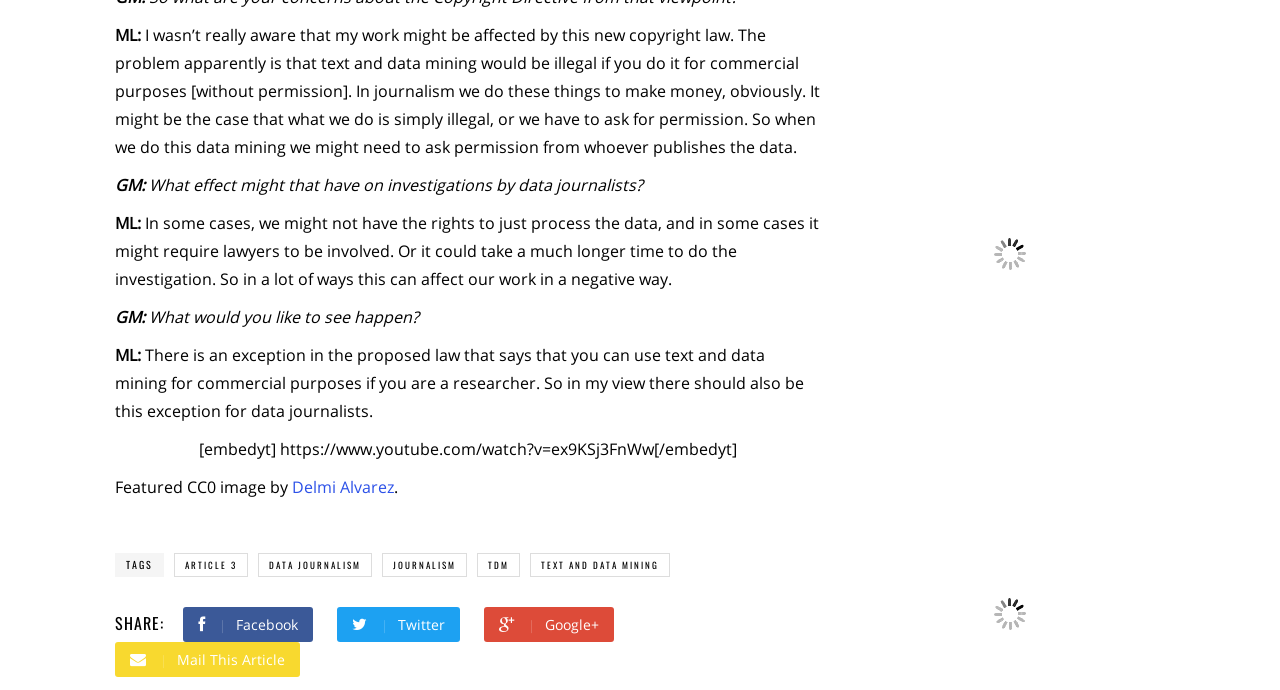What is the topic of the conversation?
Please provide a single word or phrase based on the screenshot.

Data journalism and copyright law